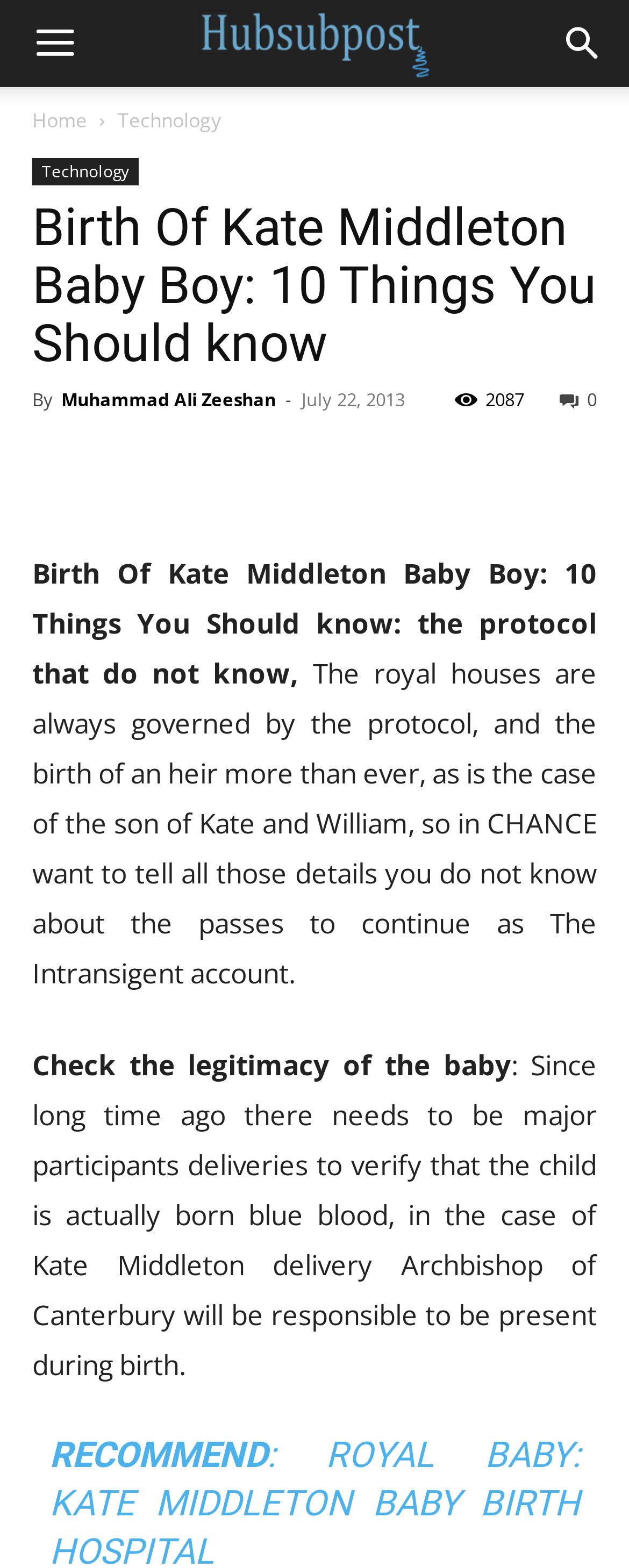Identify the bounding box coordinates necessary to click and complete the given instruction: "share on social media".

[0.89, 0.247, 0.949, 0.262]